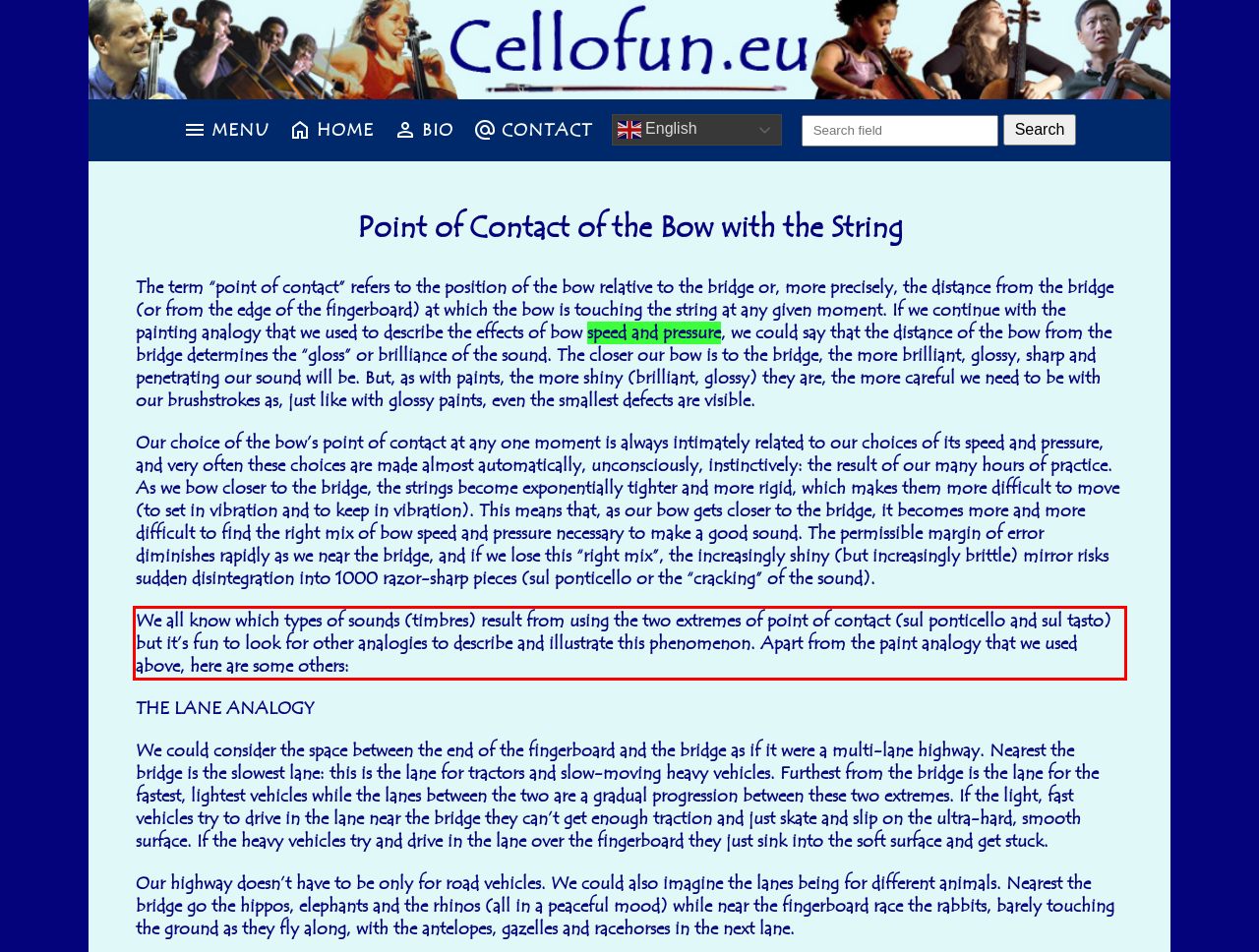From the given screenshot of a webpage, identify the red bounding box and extract the text content within it.

We all know which types of sounds (timbres) result from using the two extremes of point of contact (sul ponticello and sul tasto) but it’s fun to look for other analogies to describe and illustrate this phenomenon. Apart from the paint analogy that we used above, here are some others: